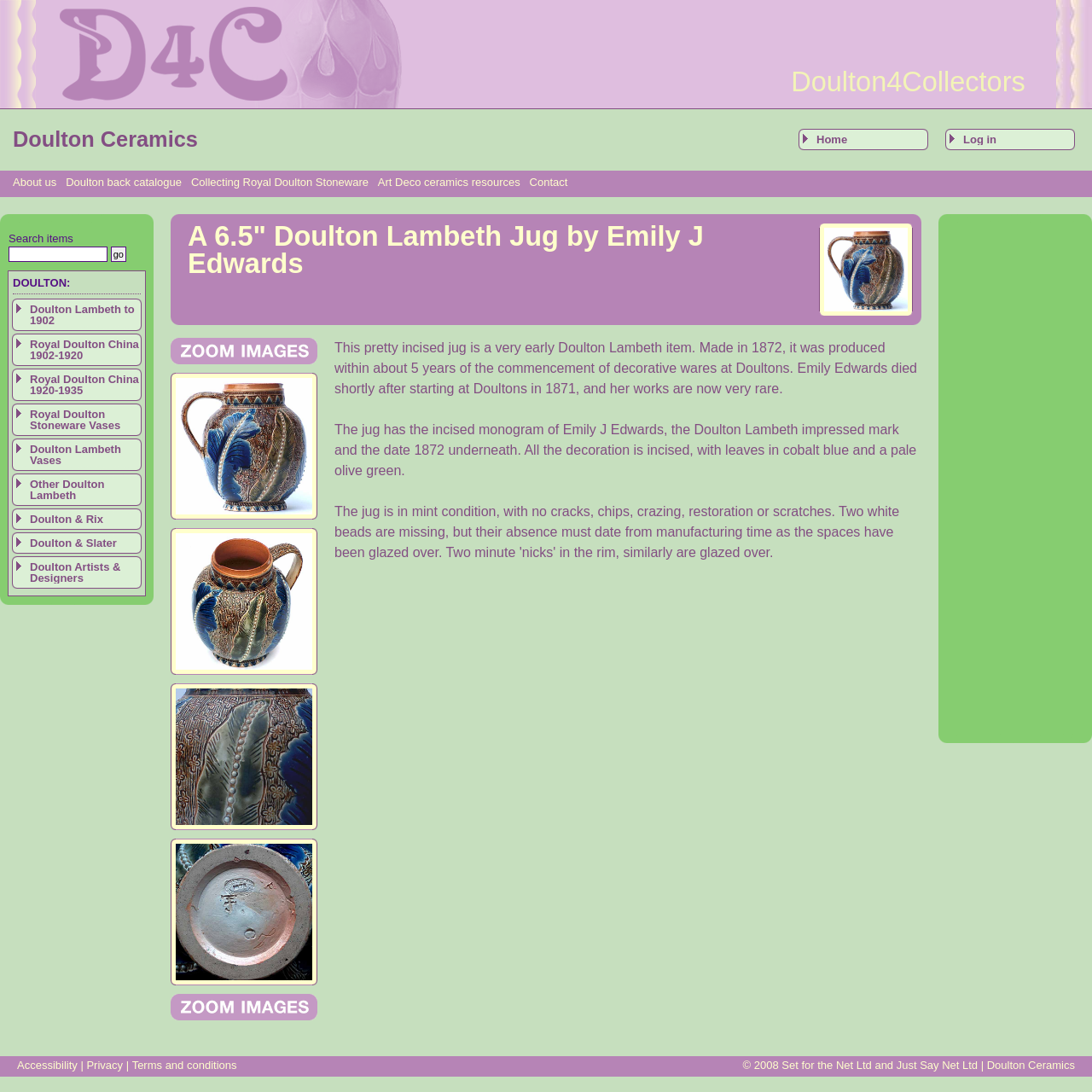Determine the coordinates of the bounding box that should be clicked to complete the instruction: "View About us". The coordinates should be represented by four float numbers between 0 and 1: [left, top, right, bottom].

[0.012, 0.161, 0.052, 0.173]